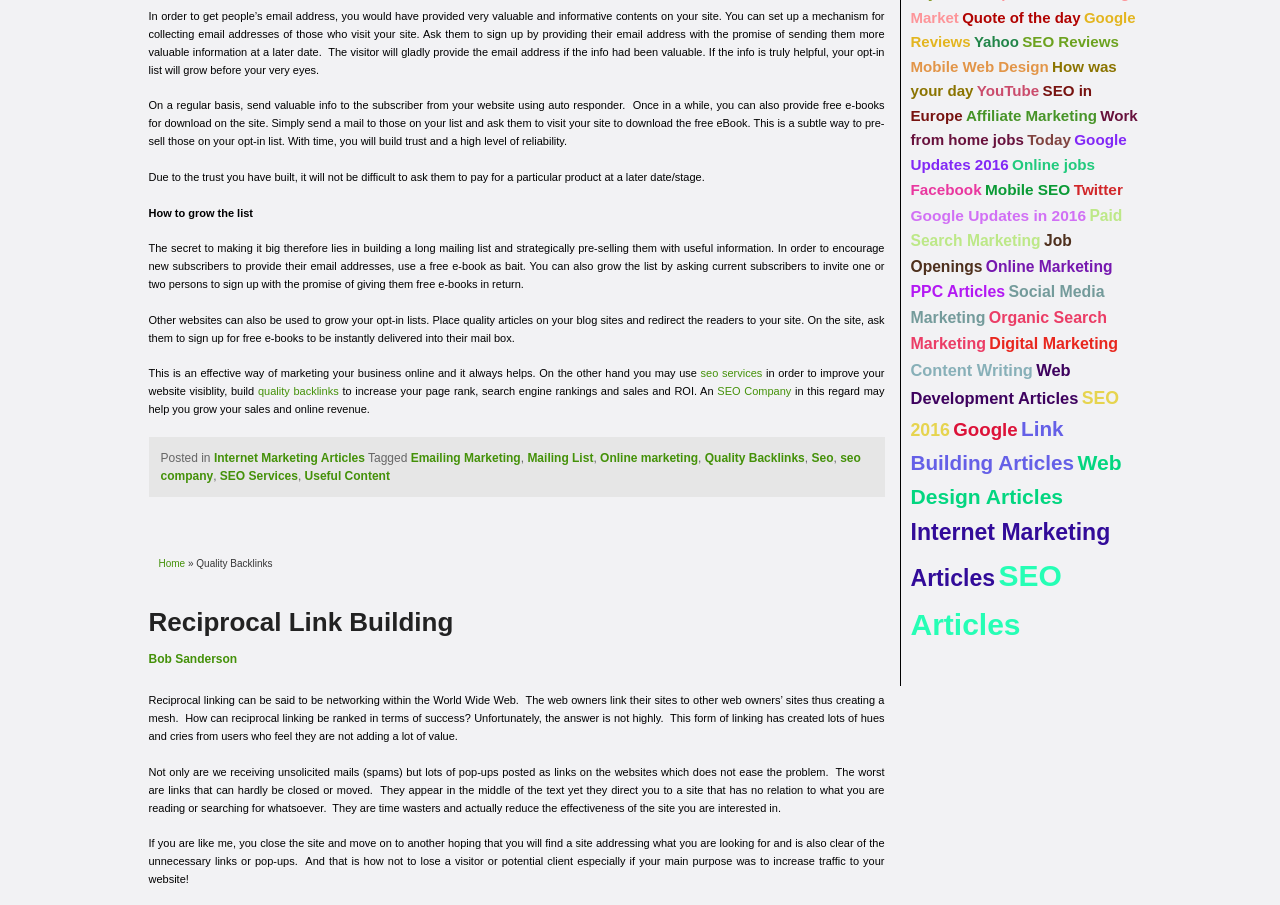What is the importance of providing valuable content?
Use the information from the image to give a detailed answer to the question.

The webpage emphasizes the importance of providing valuable and informative content to keep visitors interested and engaged. If the content is truly helpful, visitors will be more likely to provide their email address and become subscribers.